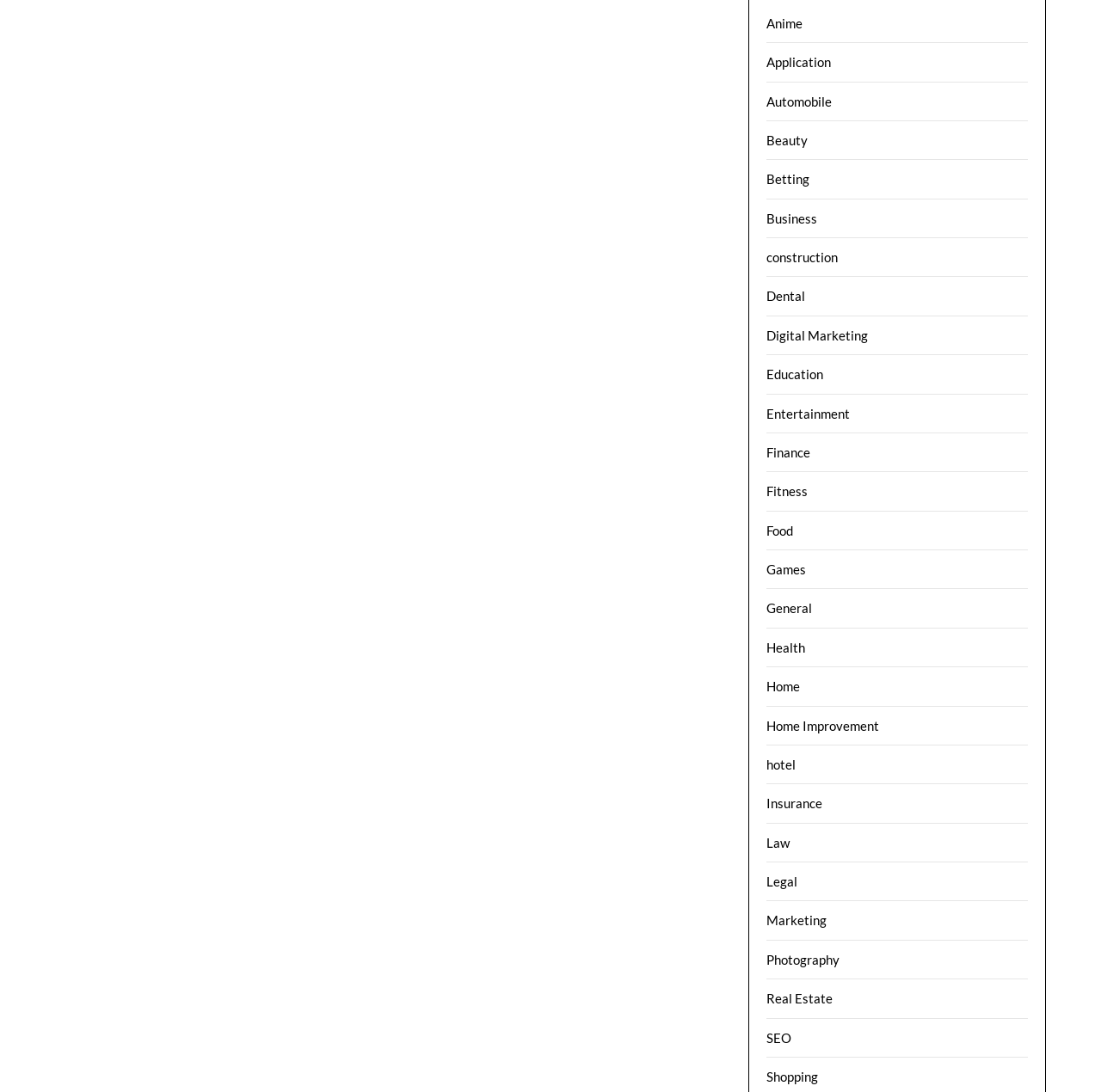Please identify the bounding box coordinates of the element on the webpage that should be clicked to follow this instruction: "Browse Education". The bounding box coordinates should be given as four float numbers between 0 and 1, formatted as [left, top, right, bottom].

[0.696, 0.336, 0.748, 0.35]